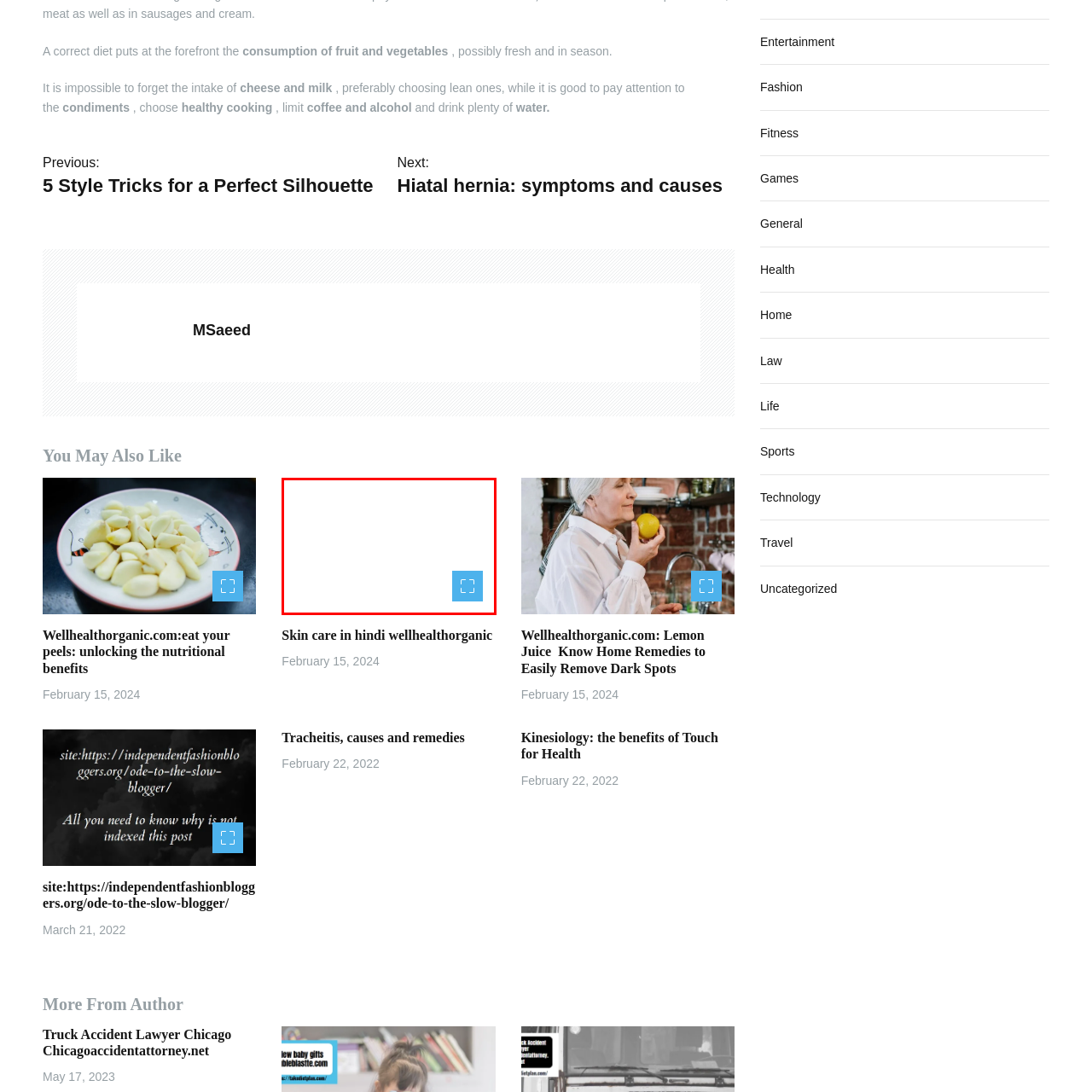Look at the section of the image marked by the red box and offer an in-depth answer to the next question considering the visual cues: Is the article part of a series on health?

The caption indicates that the article is part of a series on health, likely to inform readers about different aspects of maintaining healthy skin through potentially holistic approaches. This can be inferred from the layout of the webpage, which suggests that the article is one of several related articles on health topics.